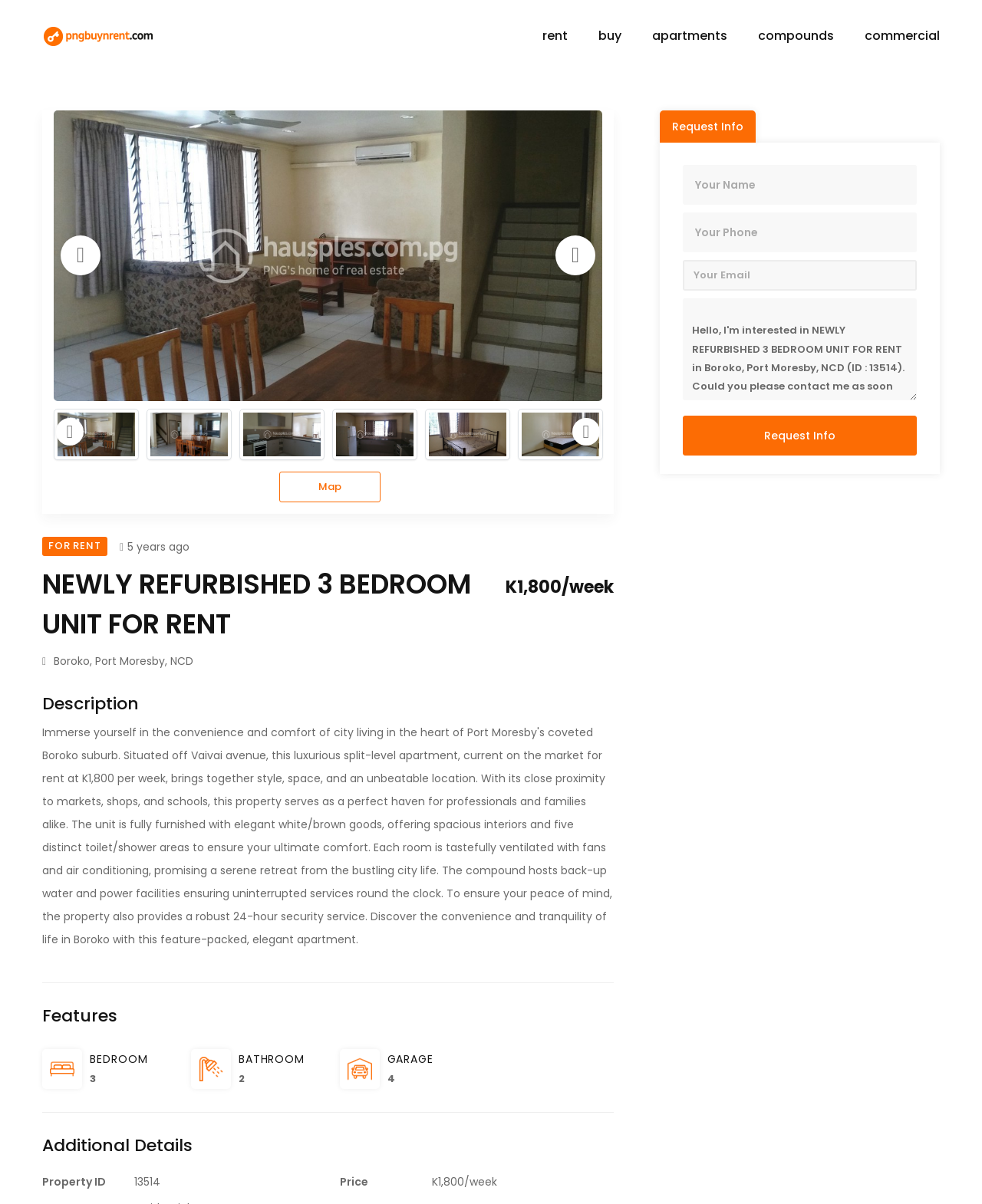Can you find the bounding box coordinates for the element that needs to be clicked to execute this instruction: "Click the 'Map' link"? The coordinates should be given as four float numbers between 0 and 1, i.e., [left, top, right, bottom].

[0.284, 0.392, 0.388, 0.417]